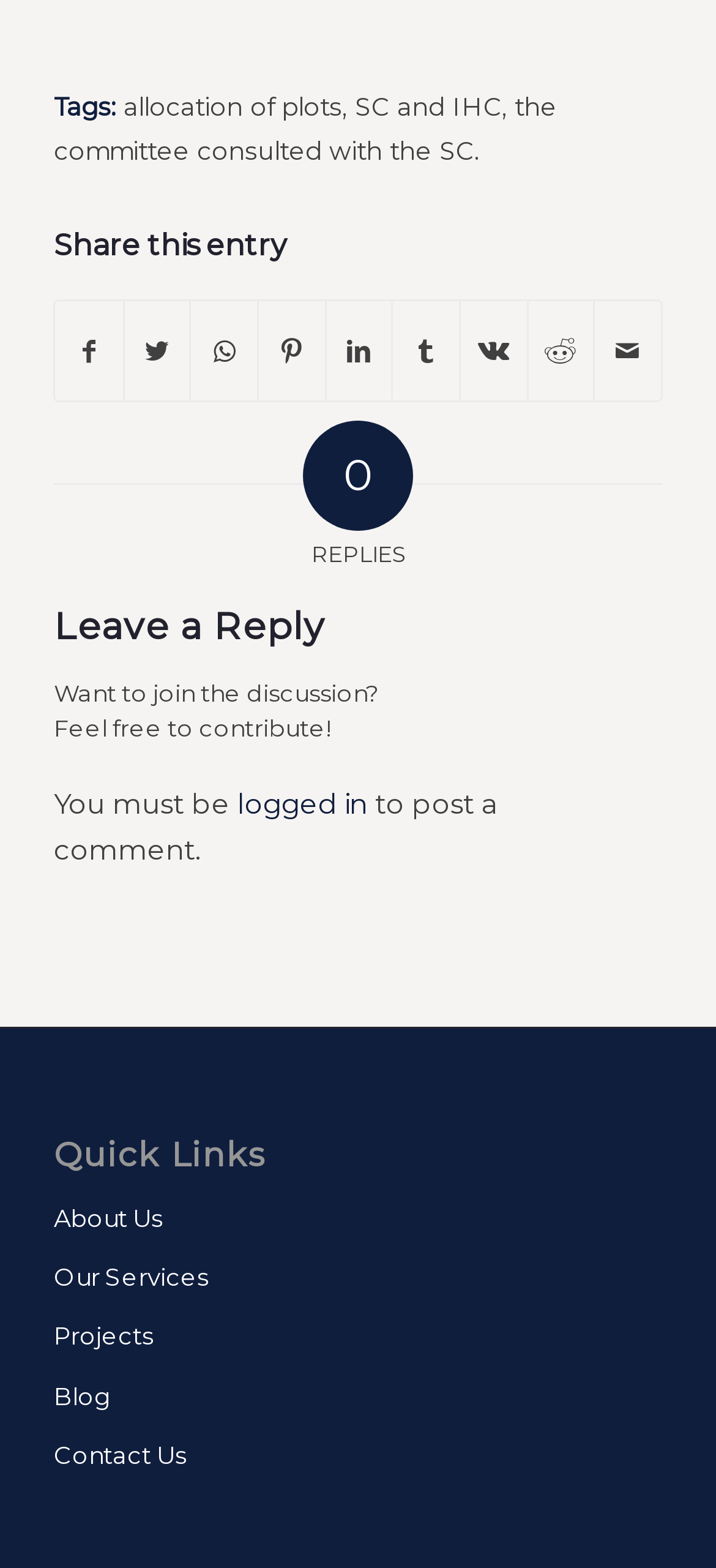Locate the bounding box coordinates of the element that should be clicked to execute the following instruction: "Leave a reply".

[0.075, 0.387, 0.797, 0.412]